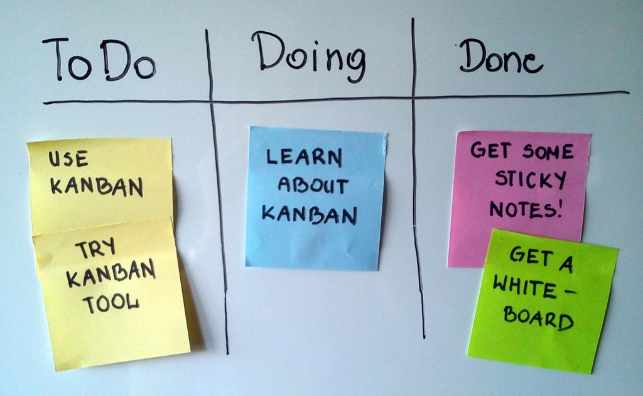Give a detailed account of everything present in the image.

The image depicts a Kanban board that illustrates a simple task management system essential in Agile development methodologies. The board is divided into three main columns labeled "To Do," "Doing," and "Done." 

In the "To Do" column, there are three sticky notes: one instructing to "USE KANBAN," another suggesting to "TRY KANBAN TOOL," and the third emphasizing the task of "GET A WHITEBOARD." The "Doing" column features a blue sticky note with the task "LEARN ABOUT KANBAN," indicating that this task is currently in progress. The "Done" column houses a sticky note that reads "GET SOME STICKY NOTES!" showcasing a completed task.

This visual representation reinforces the practical application of Kanban techniques to enhance productivity and project tracking, allowing teams to visualize tasks at various stages of completion effectively.